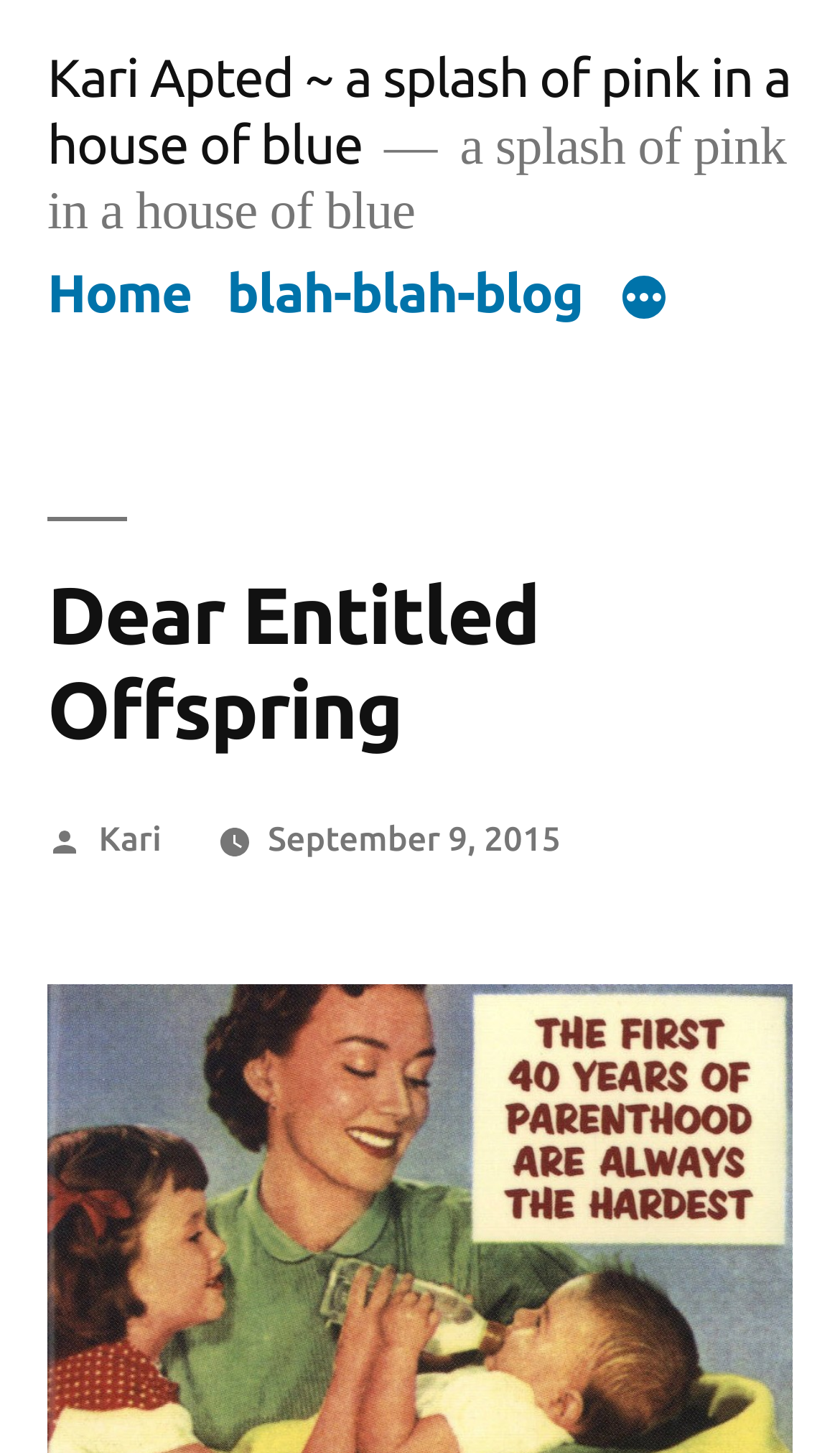Reply to the question below using a single word or brief phrase:
When was the post published?

September 9, 2015